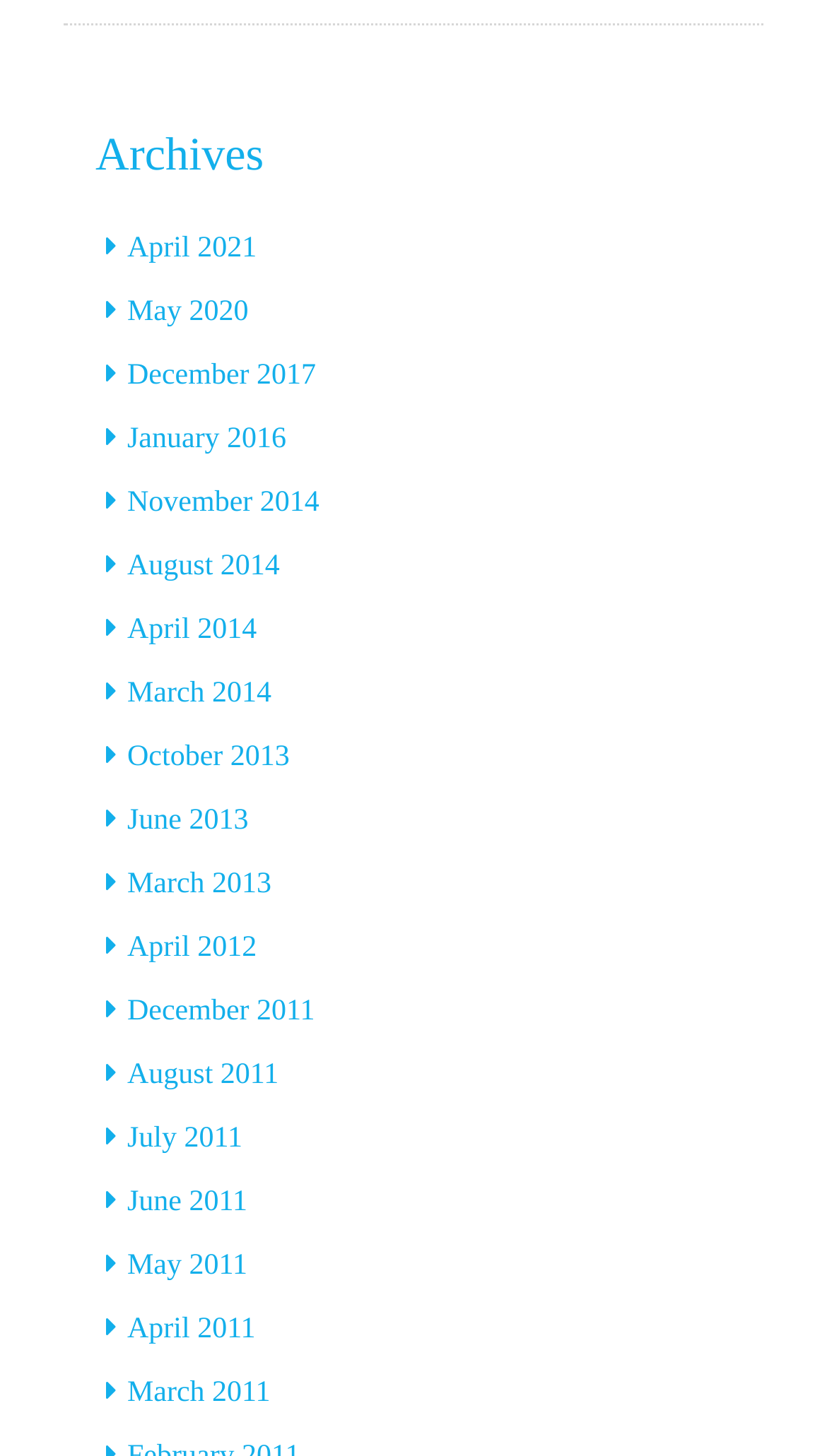How many links are on this webpage?
Refer to the screenshot and answer in one word or phrase.

28